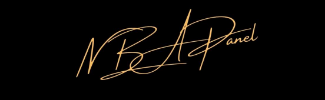What is the nature of the NBA Panel?
Using the image as a reference, give a one-word or short phrase answer.

Dynamic and professional